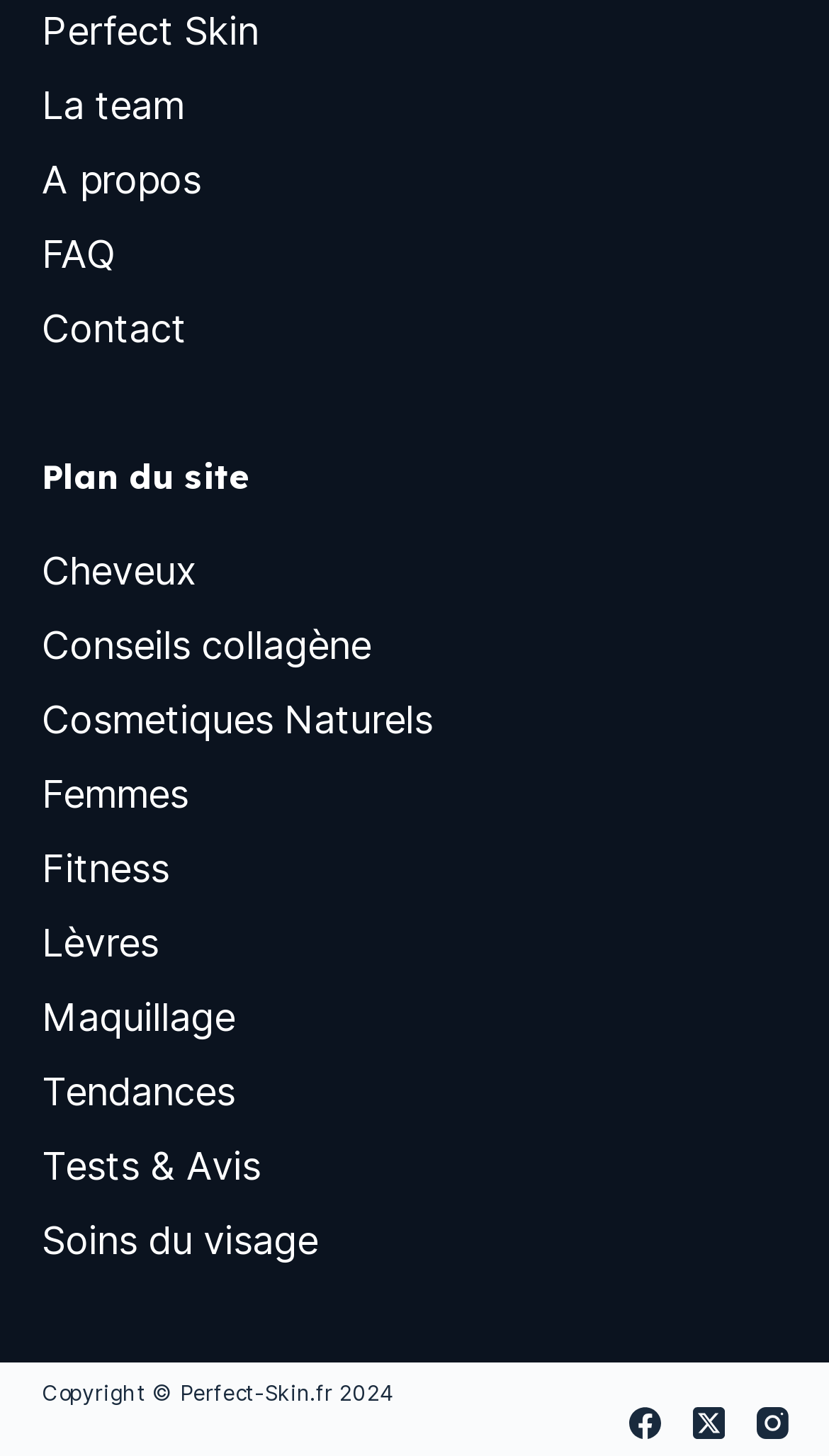Given the description of the UI element: "Blog", predict the bounding box coordinates in the form of [left, top, right, bottom], with each value being a float between 0 and 1.

None